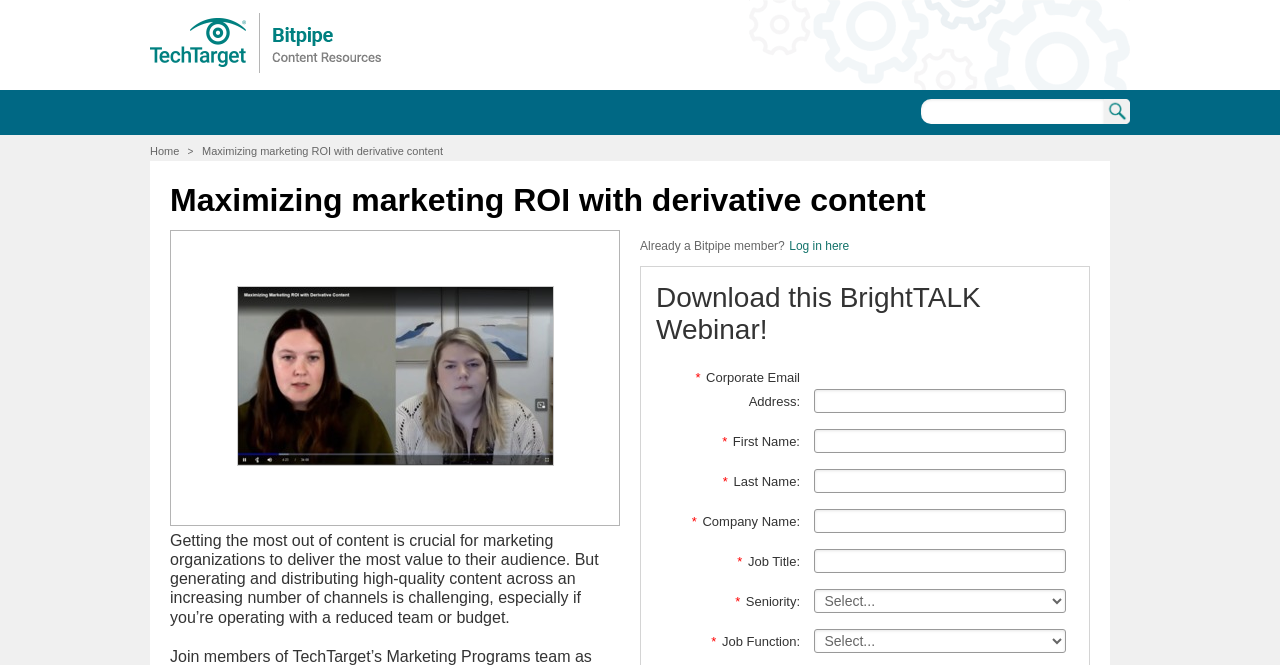What is the challenge of generating high-quality content?
Answer with a single word or short phrase according to what you see in the image.

Operating with reduced team or budget